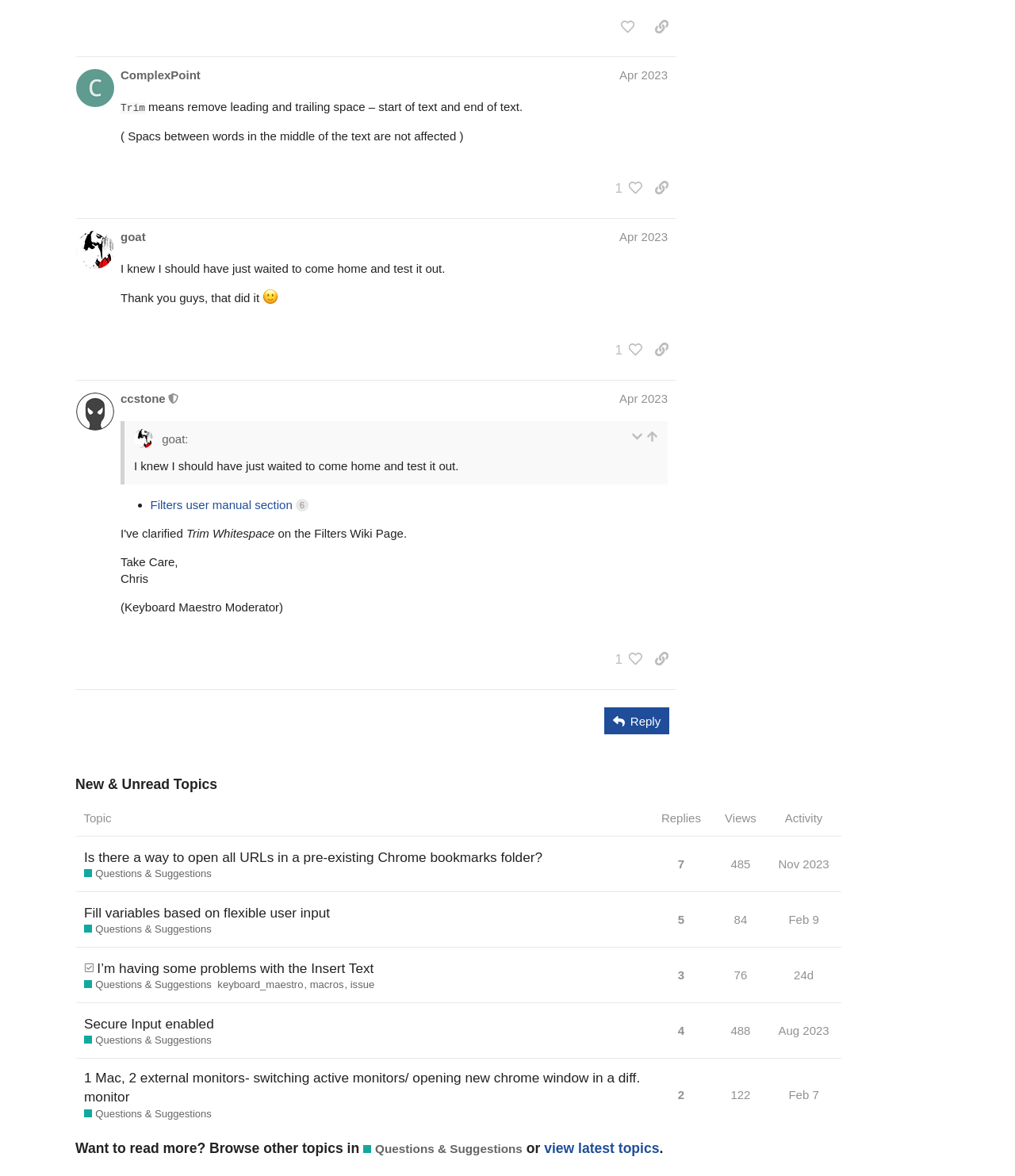Give a one-word or short-phrase answer to the following question: 
How many replies does the topic 'Fill variables based on flexible user input' have?

5